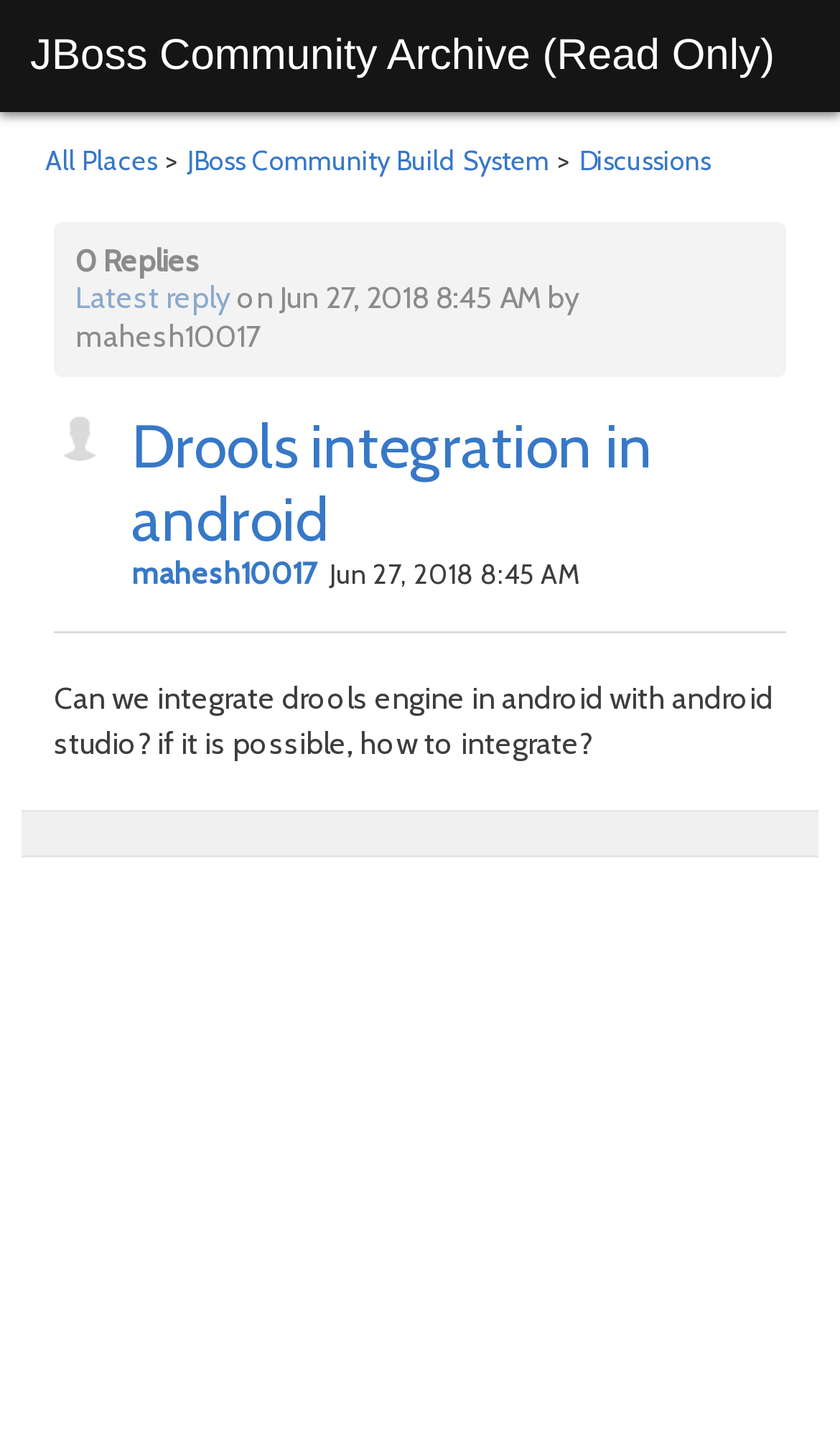Use a single word or phrase to answer this question: 
What is the name of the community archive?

JBoss Community Archive